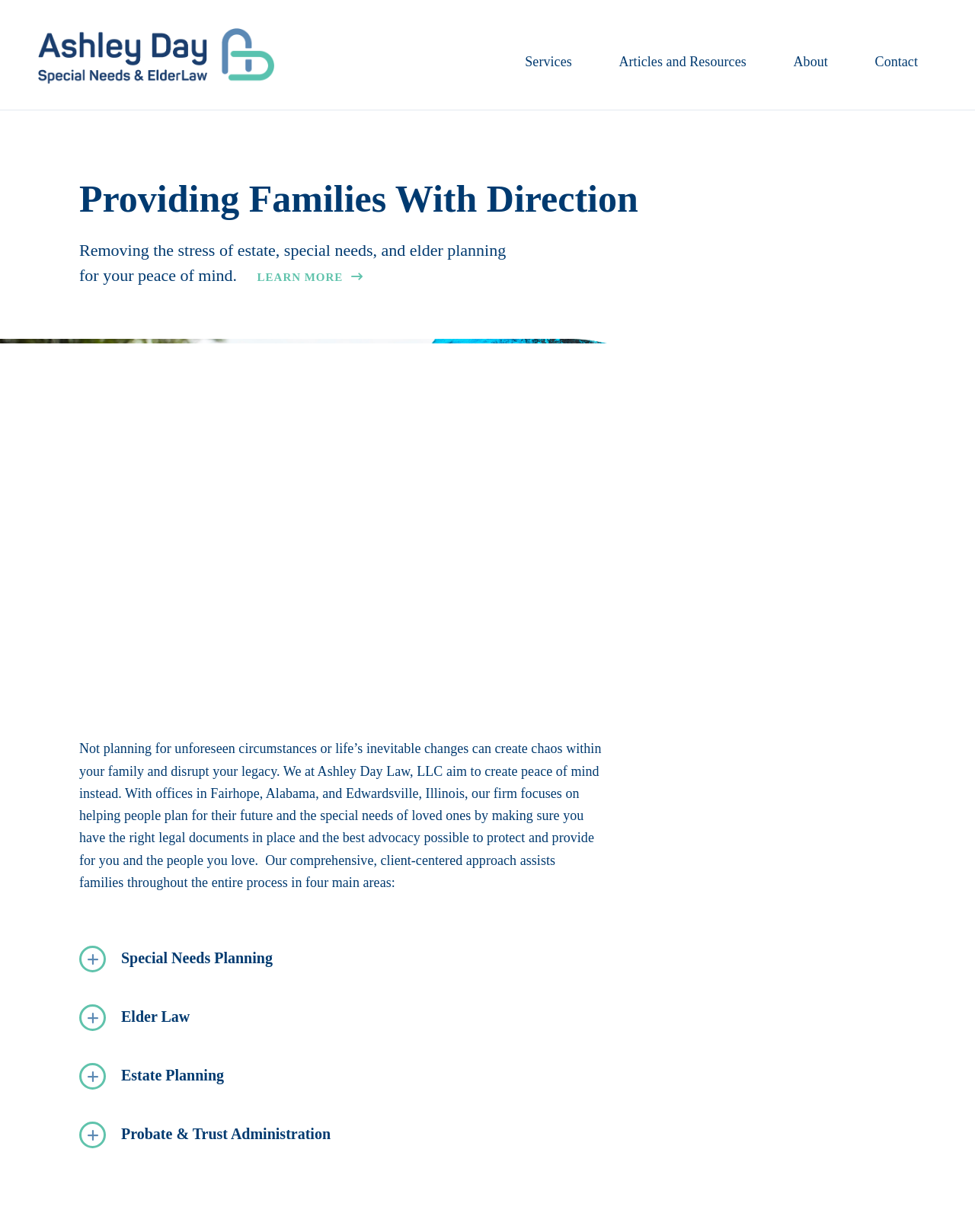What can be learned more about?
Please provide a single word or phrase as the answer based on the screenshot.

Estate, special needs, and elder planning